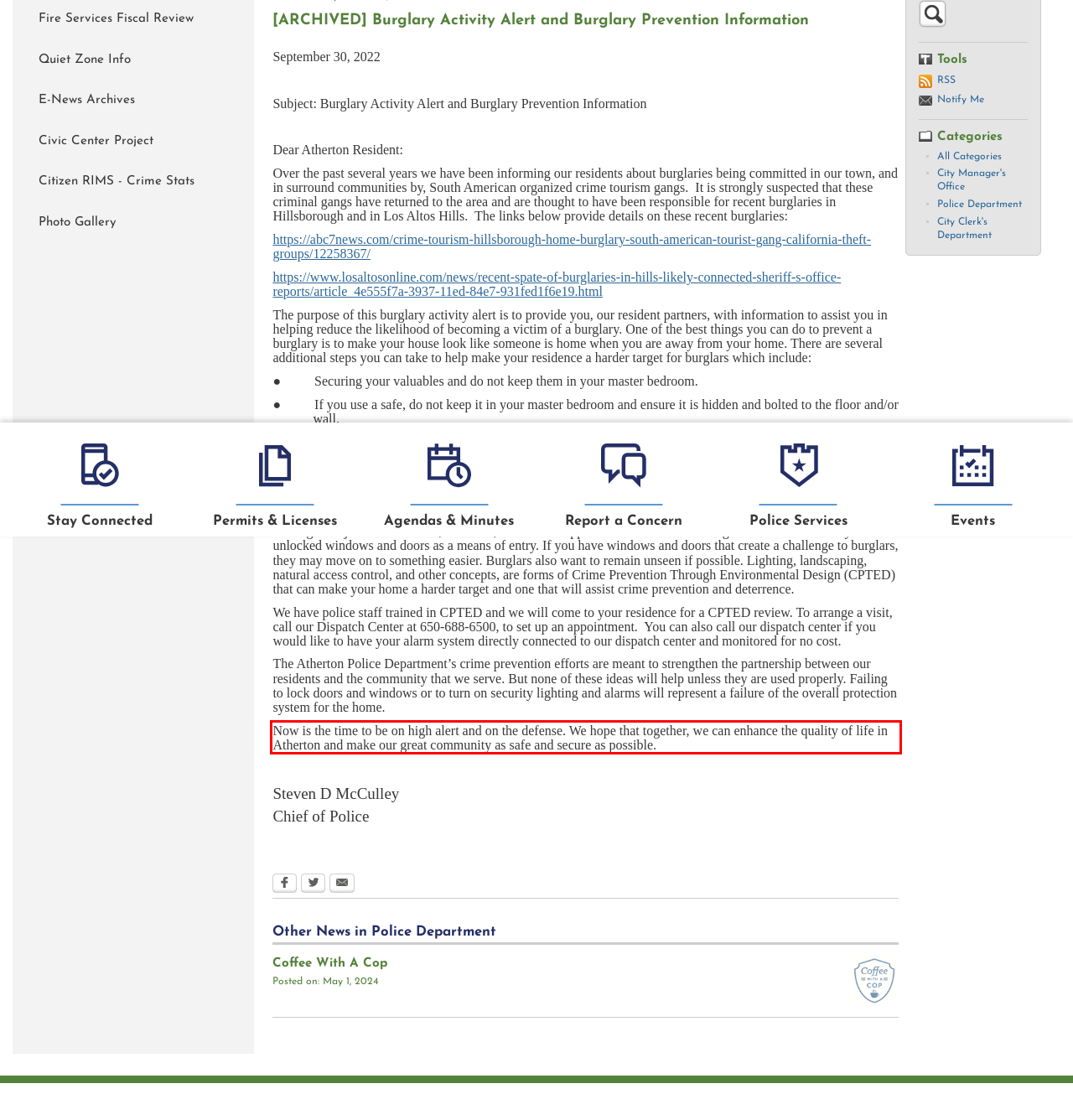You have a screenshot of a webpage with a red bounding box. Identify and extract the text content located inside the red bounding box.

Now is the time to be on high alert and on the defense. We hope that together, we can enhance the quality of life in Atherton and make our great community as safe and secure as possible.